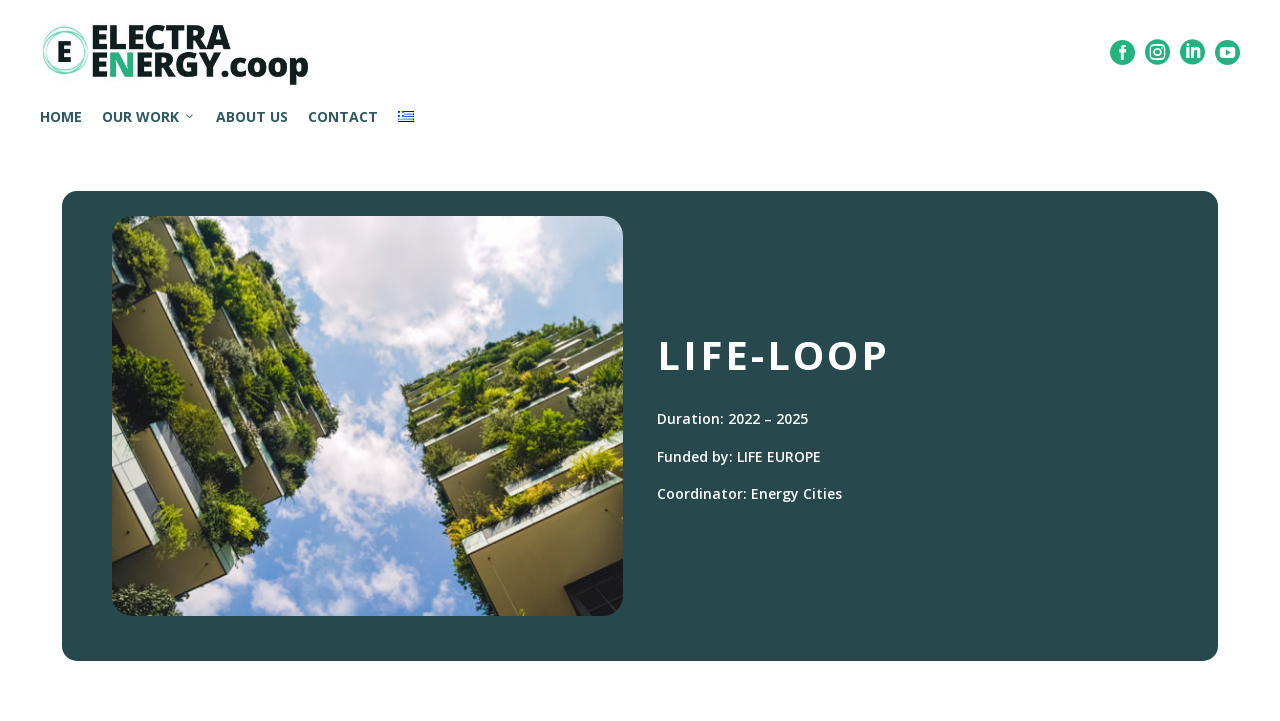Kindly respond to the following question with a single word or a brief phrase: 
What is the language of the webpage?

English